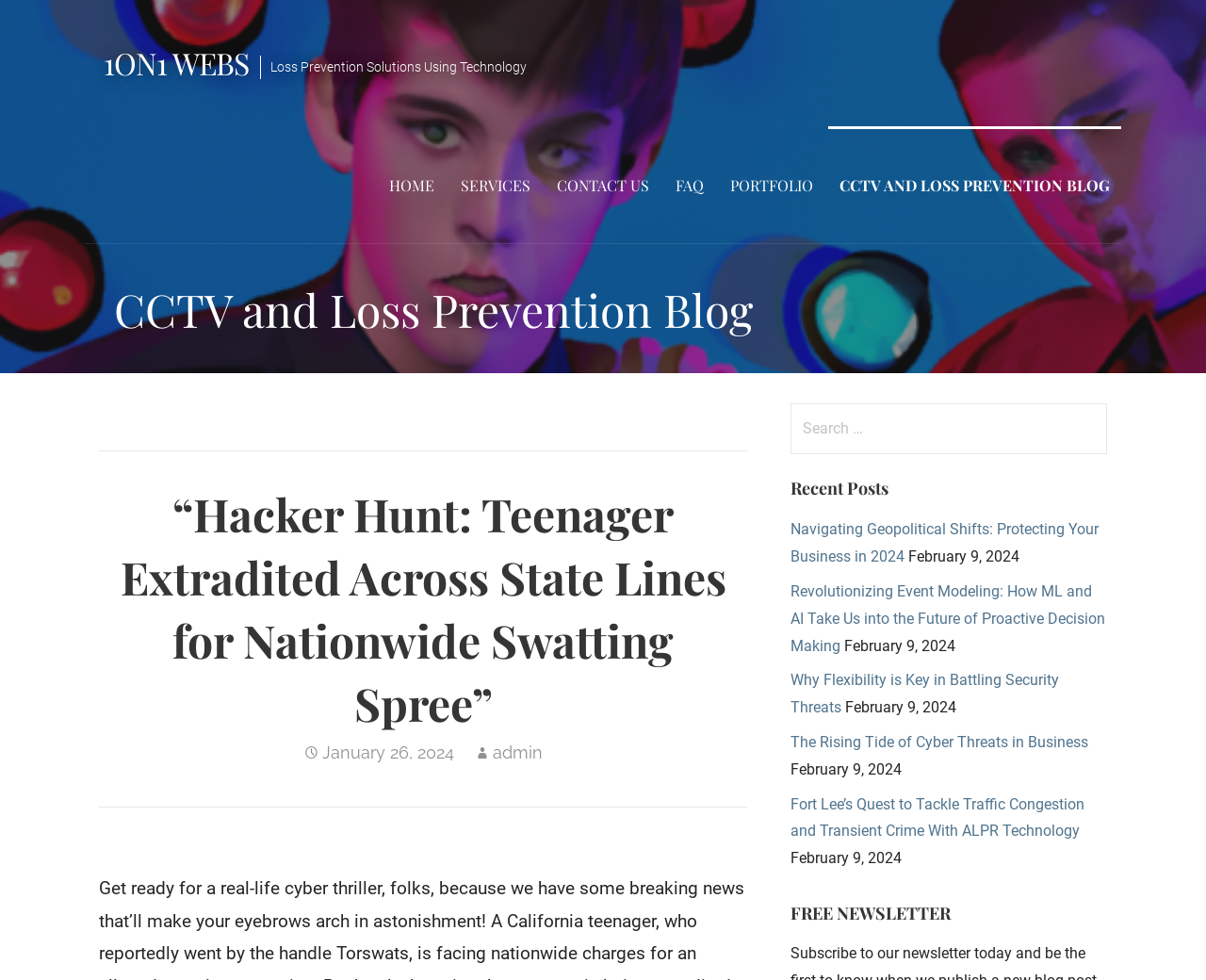Reply to the question with a brief word or phrase: How many recent posts are there?

5